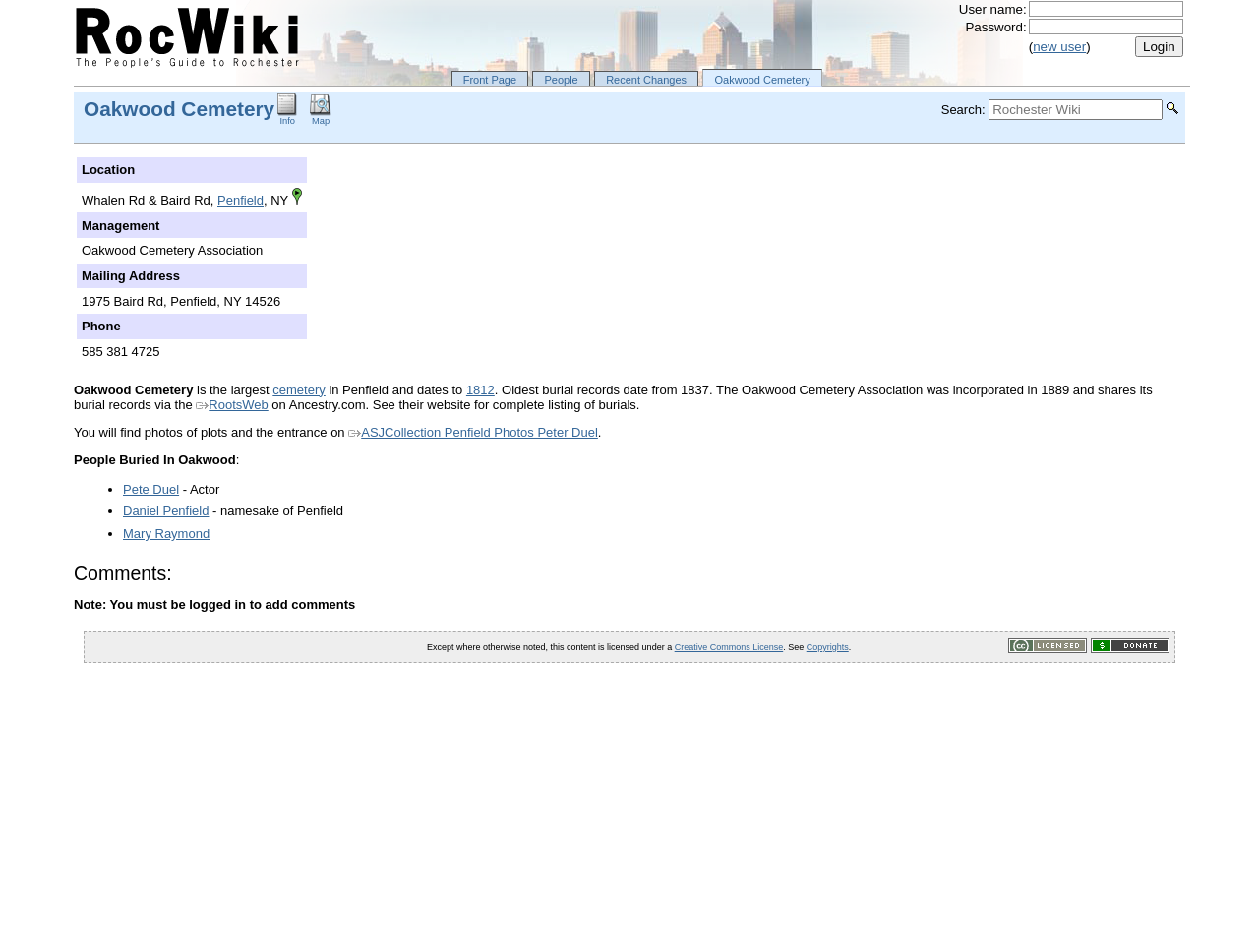Identify the bounding box coordinates for the UI element described by the following text: "ASJCollection Penfield Photos Peter Duel". Provide the coordinates as four float numbers between 0 and 1, in the format [left, top, right, bottom].

[0.277, 0.446, 0.475, 0.461]